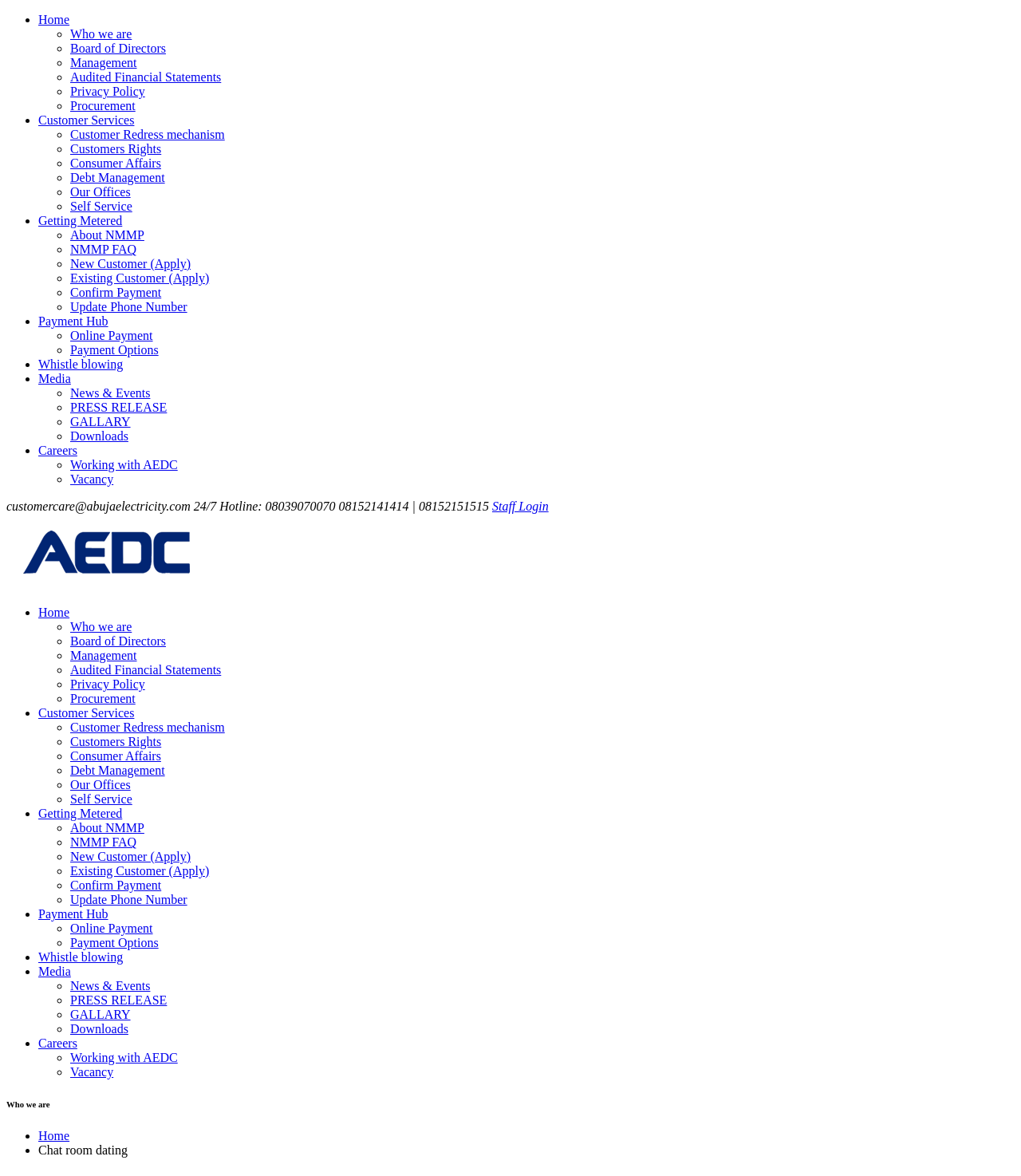Detail the various sections and features present on the webpage.

The webpage is titled "Chat room dating – AEDC" and appears to be the official website of AEDC, an electricity distribution company. The page has a navigation menu at the top, consisting of 27 links, each represented by a list marker (either '•' or '◦'). The links are organized into three sections, separated by a slight gap.

The first section, on the left, contains 7 links, including "Home", "Who we are", "Board of Directors", and "Management". These links are related to the company's profile and governance.

The second section, in the middle, has 14 links, including "Customer Services", "Customer Redress mechanism", "Customers Rights", and "Debt Management". These links are related to customer support and services.

The third section, on the right, contains 6 links, including "Payment Hub", "Online Payment", "Whistle blowing", and "Media". These links are related to payment options, reporting, and media.

Below the navigation menu, there is a section with three static text elements, displaying the company's contact information: email address, 24/7 hotline, and alternative phone numbers.

At the bottom of the page, there is a "Staff Login" link and a logo of the company, which is also an image. The logo is positioned at the top-left corner of the page.

Overall, the webpage appears to be a portal for customers and staff to access various services and information related to AEDC.